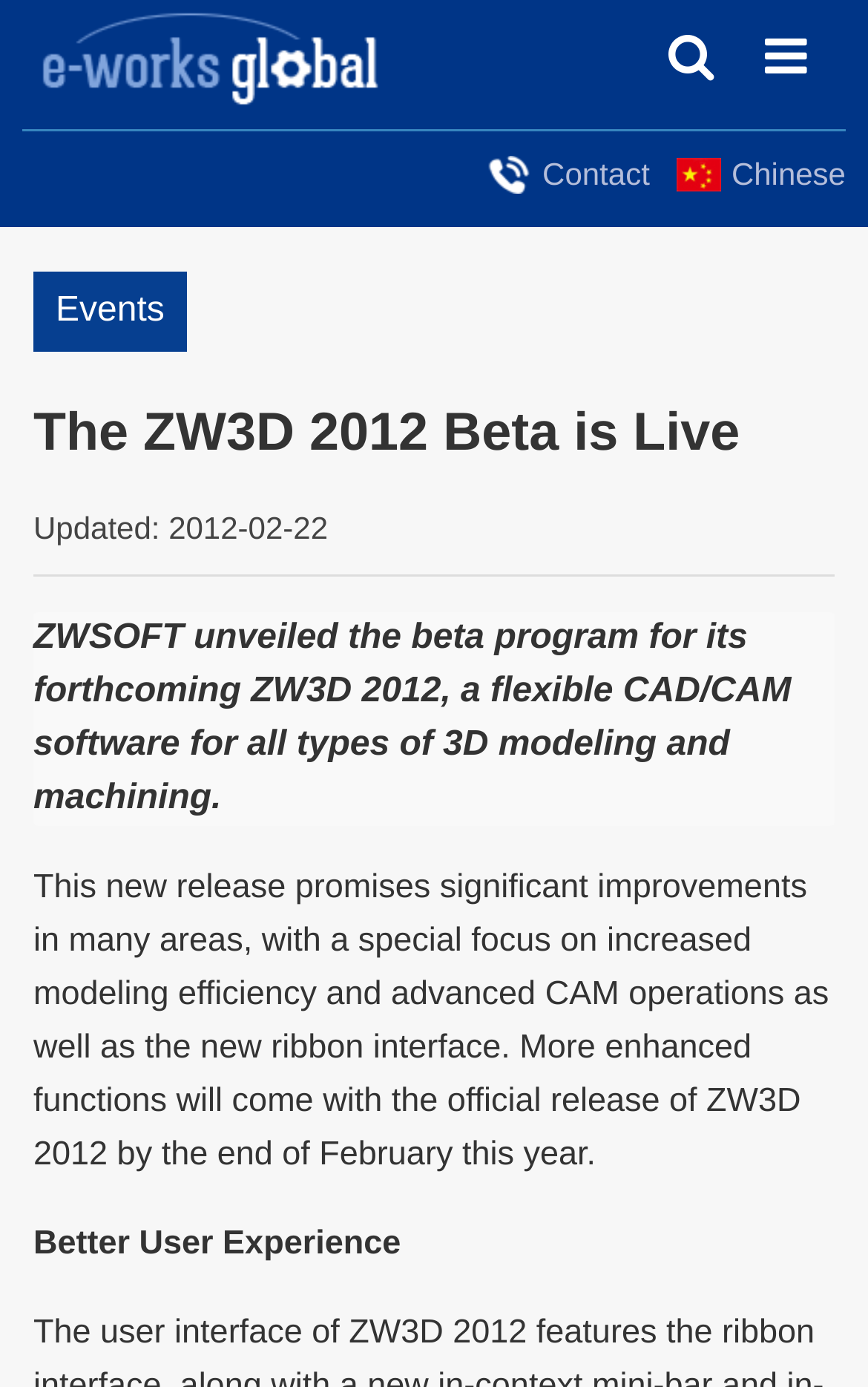What is the purpose of the button on the top right?
Look at the screenshot and give a one-word or phrase answer.

Search